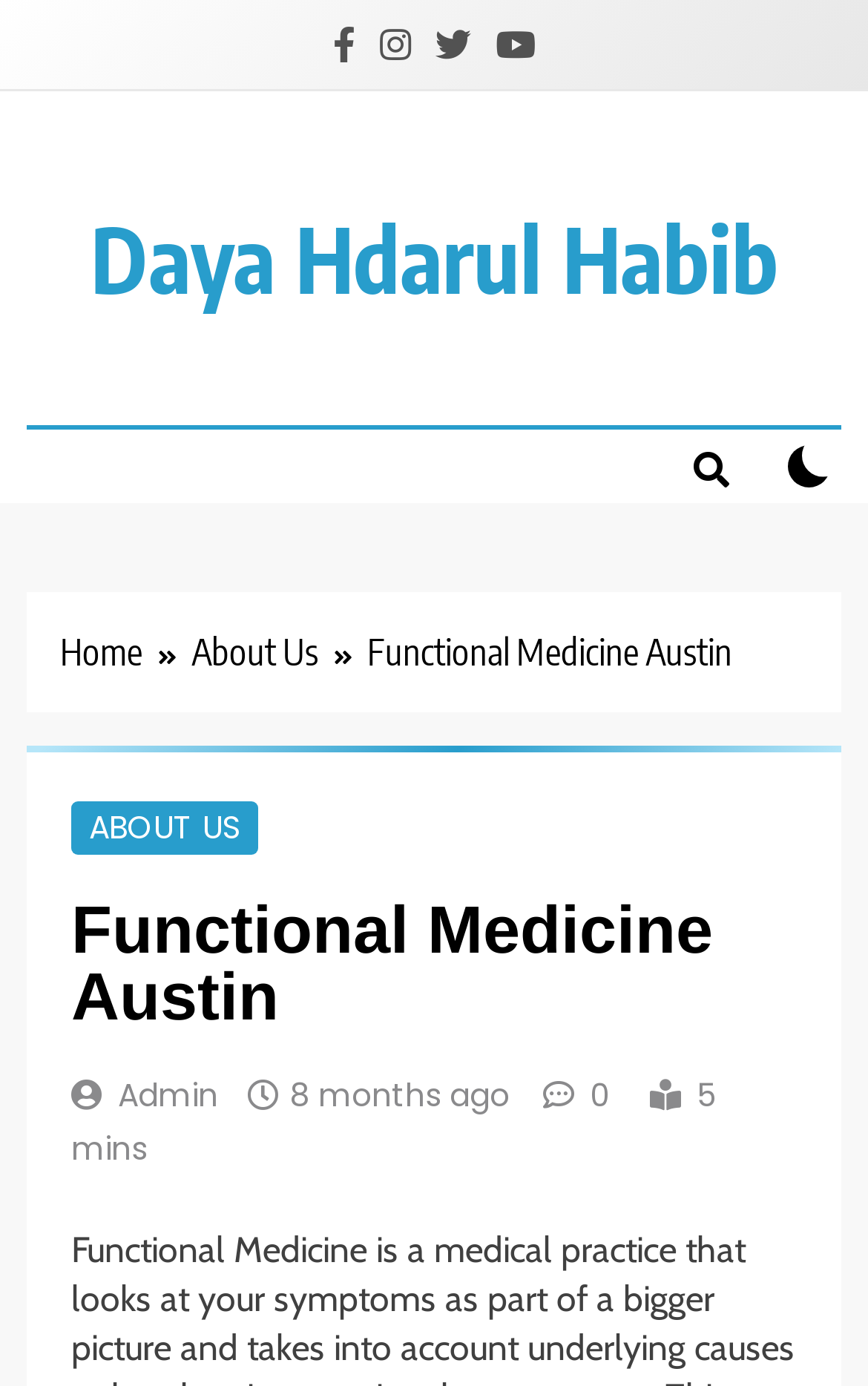What is the principal heading displayed on the webpage?

Functional Medicine Austin